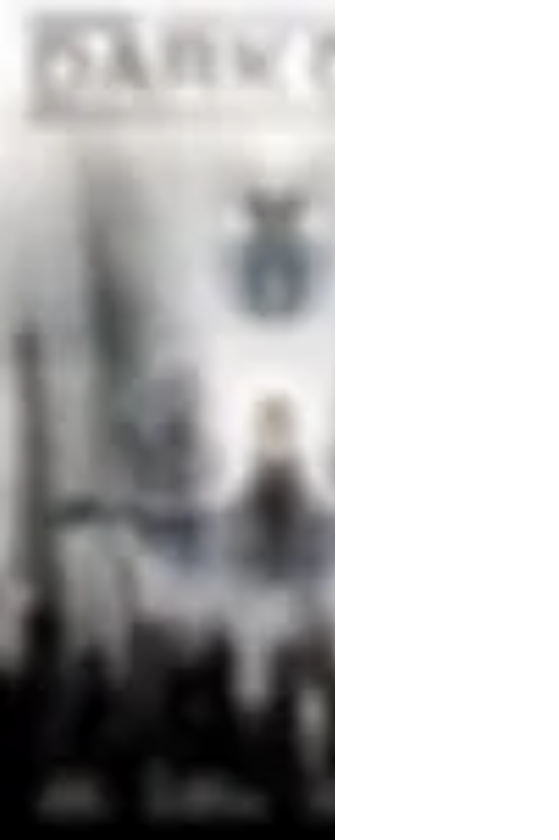What is hinted at in the background?
Please analyze the image and answer the question with as much detail as possible.

The caption describes the background as having blurred outlines of towering structures, which hints at a cityscape that suggests advanced technology, indicating that the background is hinting at a cityscape.